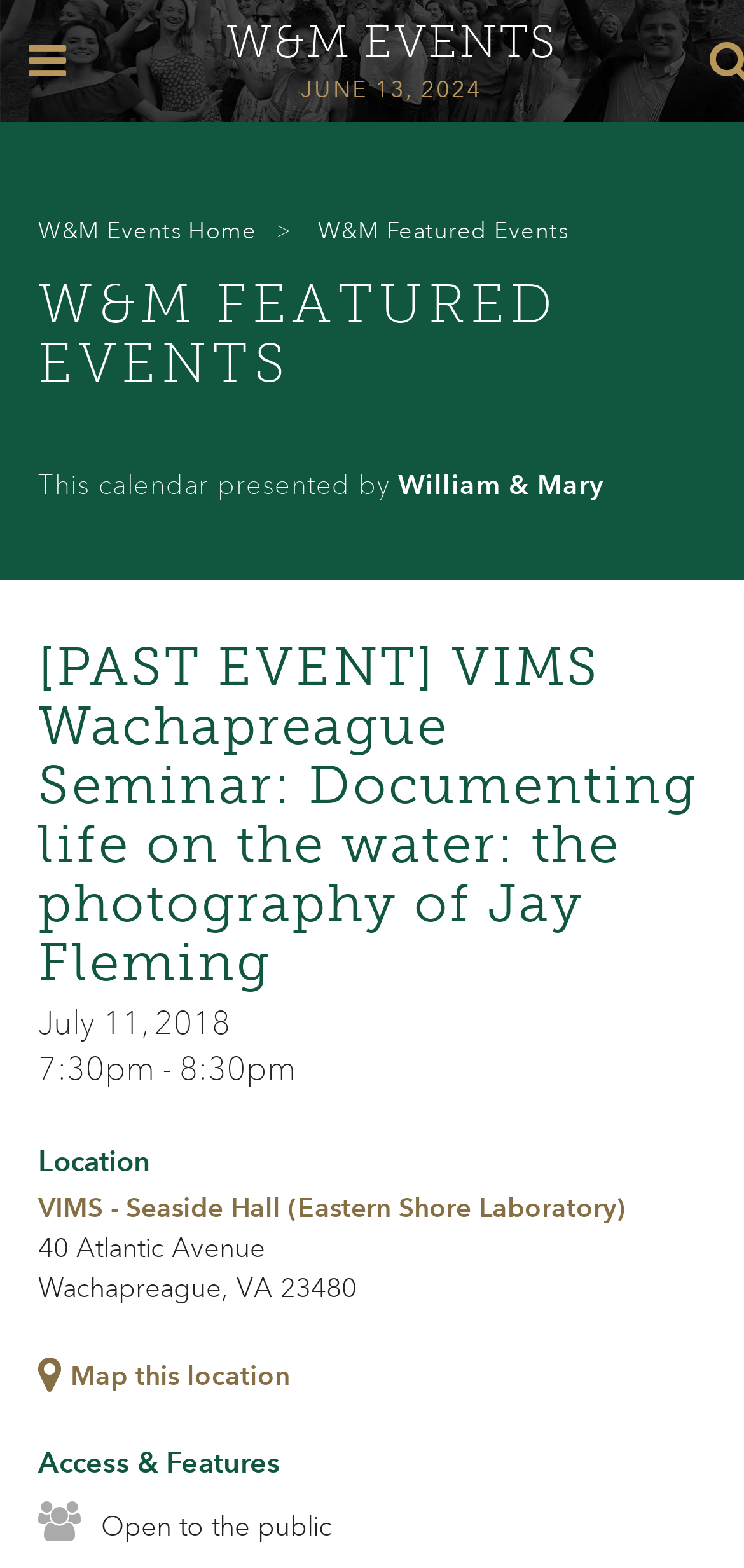Locate the bounding box coordinates of the UI element described by: "Search". The bounding box coordinates should consist of four float numbers between 0 and 1, i.e., [left, top, right, bottom].

[0.013, 0.006, 0.123, 0.071]